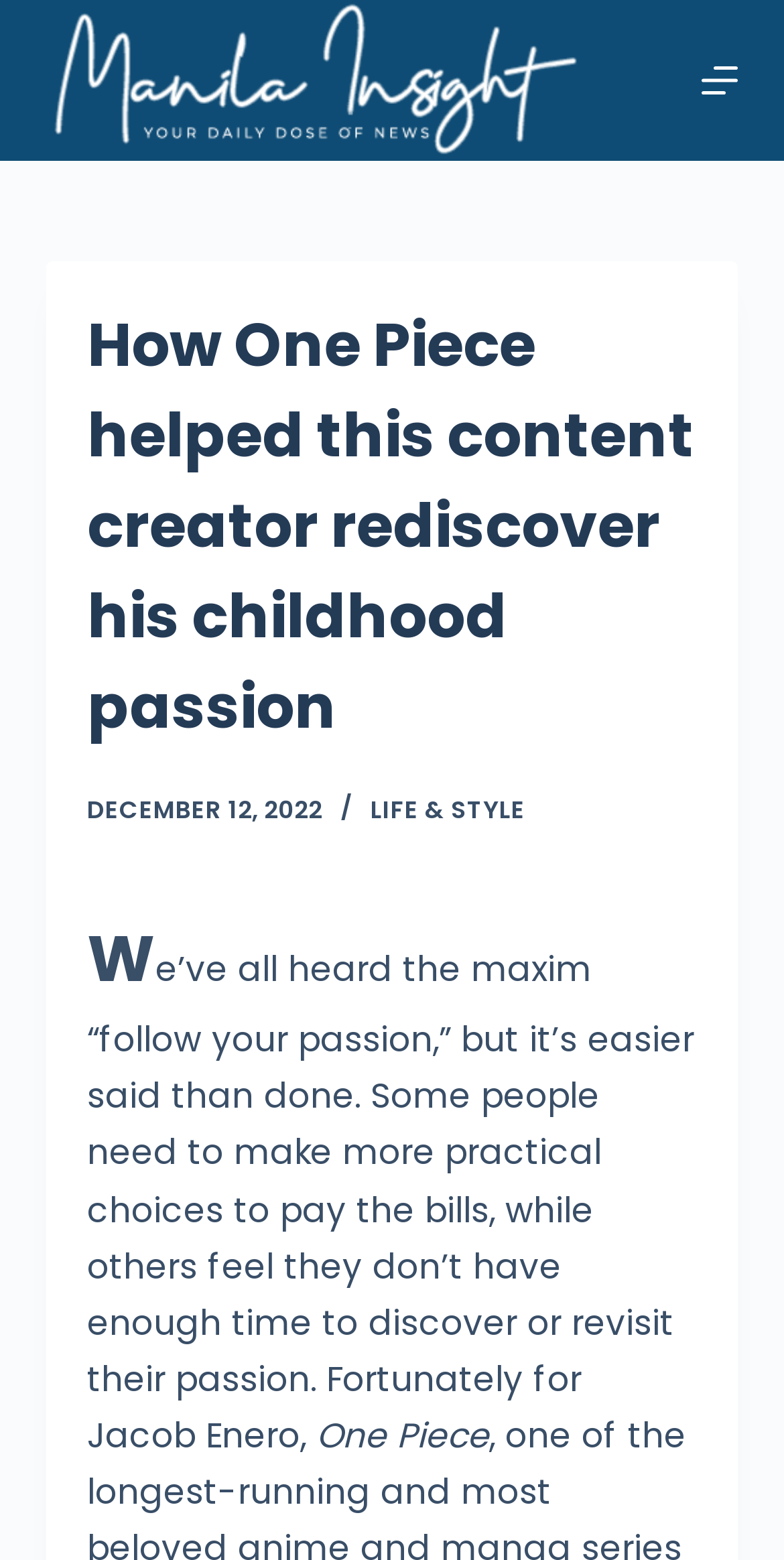Please examine the image and answer the question with a detailed explanation:
What is the name of the anime mentioned in the article?

The article mentions an anime that helped the content creator rediscover his childhood passion. The name of this anime is mentioned in the text as One Piece.